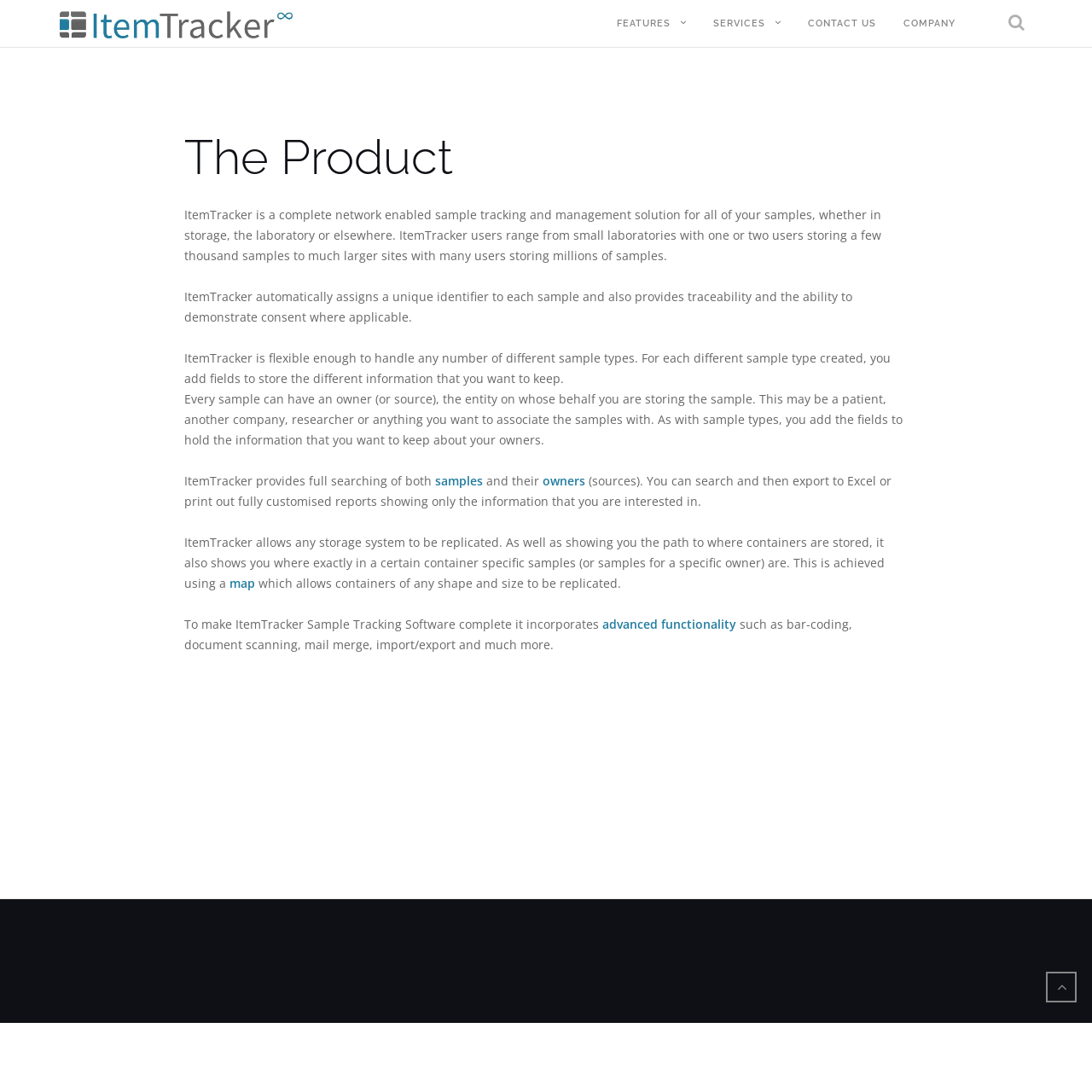What is ItemTracker?
Answer the question in as much detail as possible.

Based on the webpage content, ItemTracker is a complete network enabled sample tracking and management solution for all of your samples, whether in storage, the laboratory or elsewhere. It provides features such as assigning unique identifiers to each sample, traceability, and demonstration of consent where applicable.